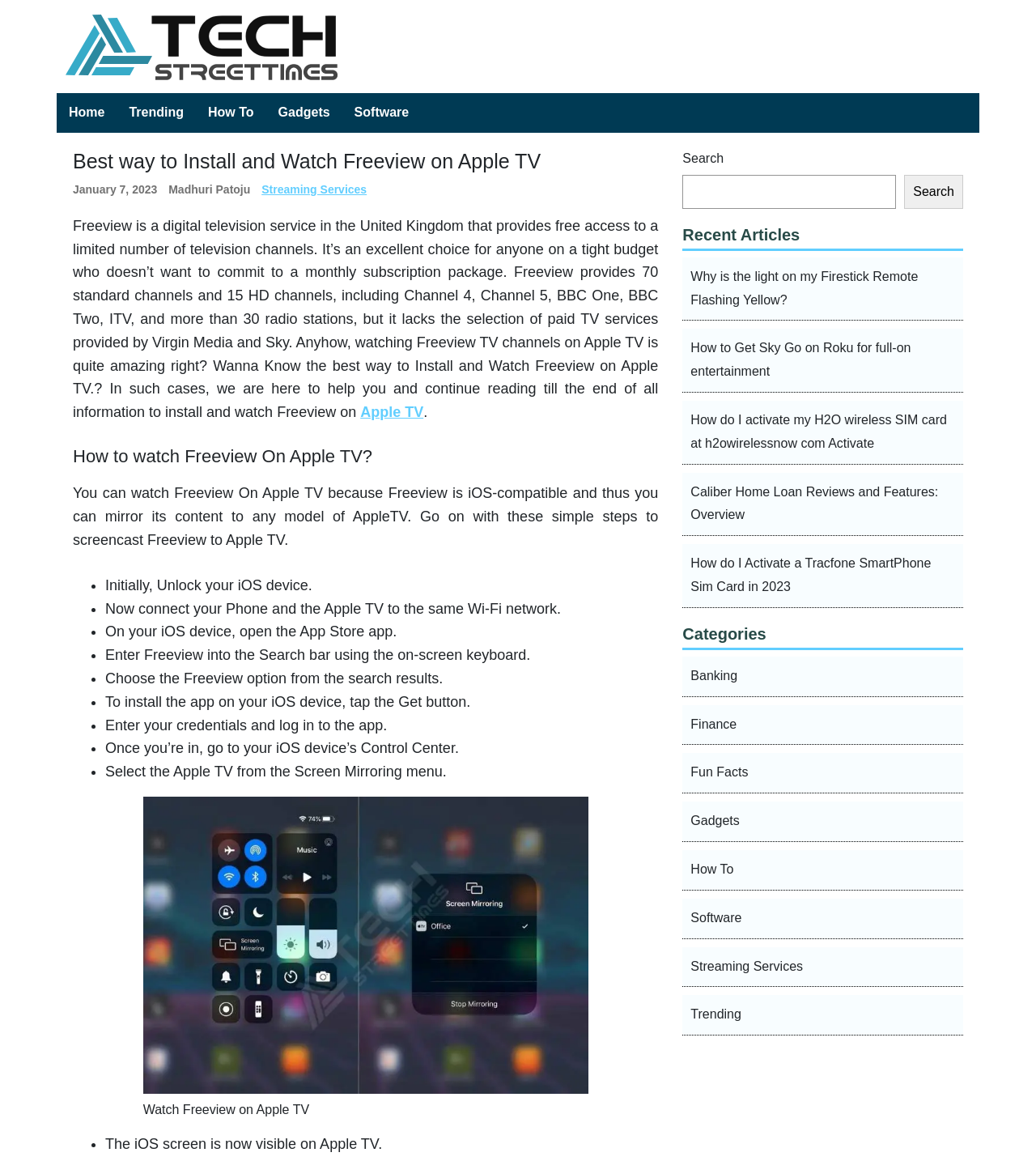Locate and extract the headline of this webpage.

Best way to Install and Watch Freeview on Apple TV